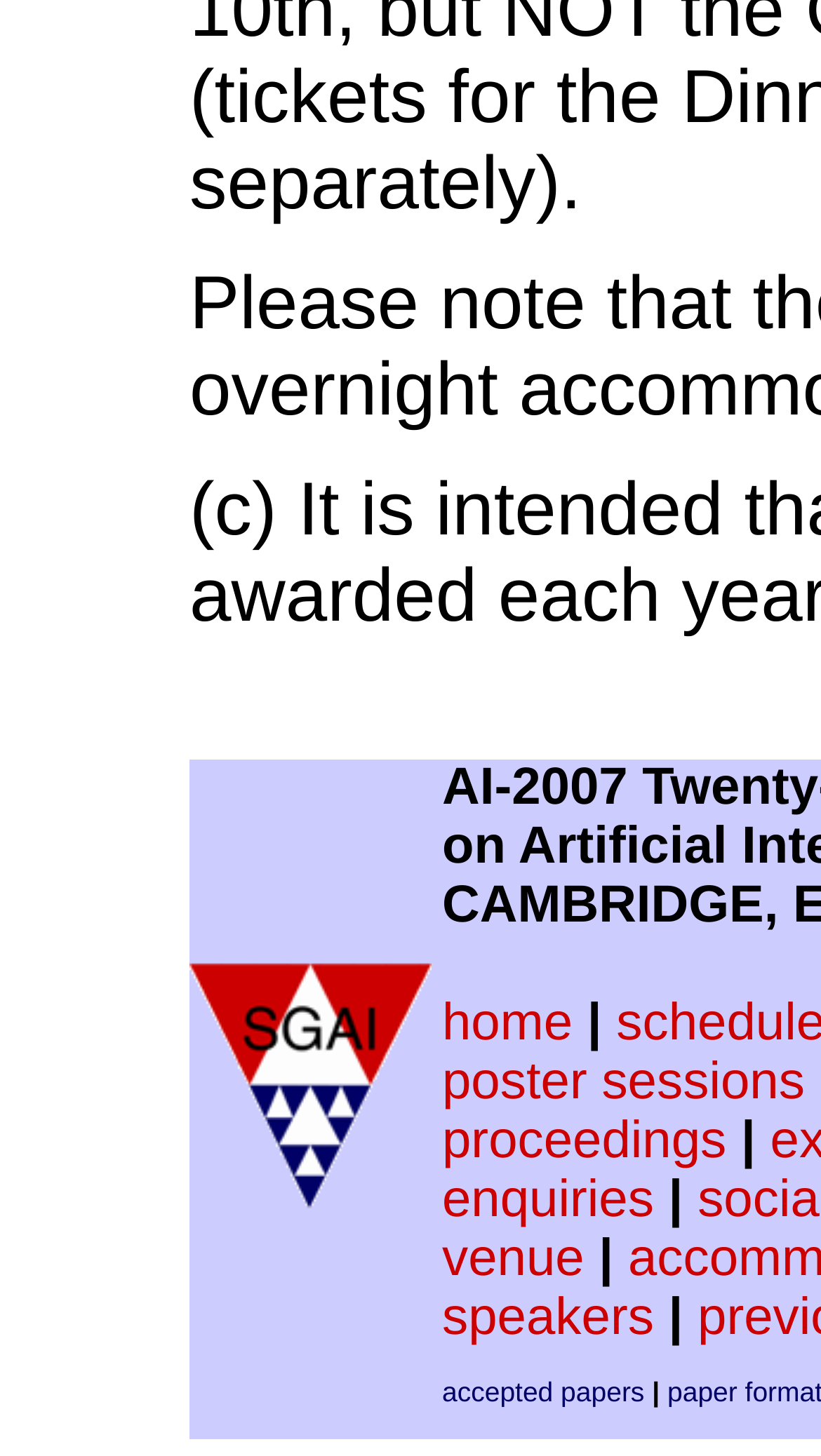Find the bounding box coordinates of the element's region that should be clicked in order to follow the given instruction: "View the LATEX-L Archives". The coordinates should consist of four float numbers between 0 and 1, i.e., [left, top, right, bottom].

None